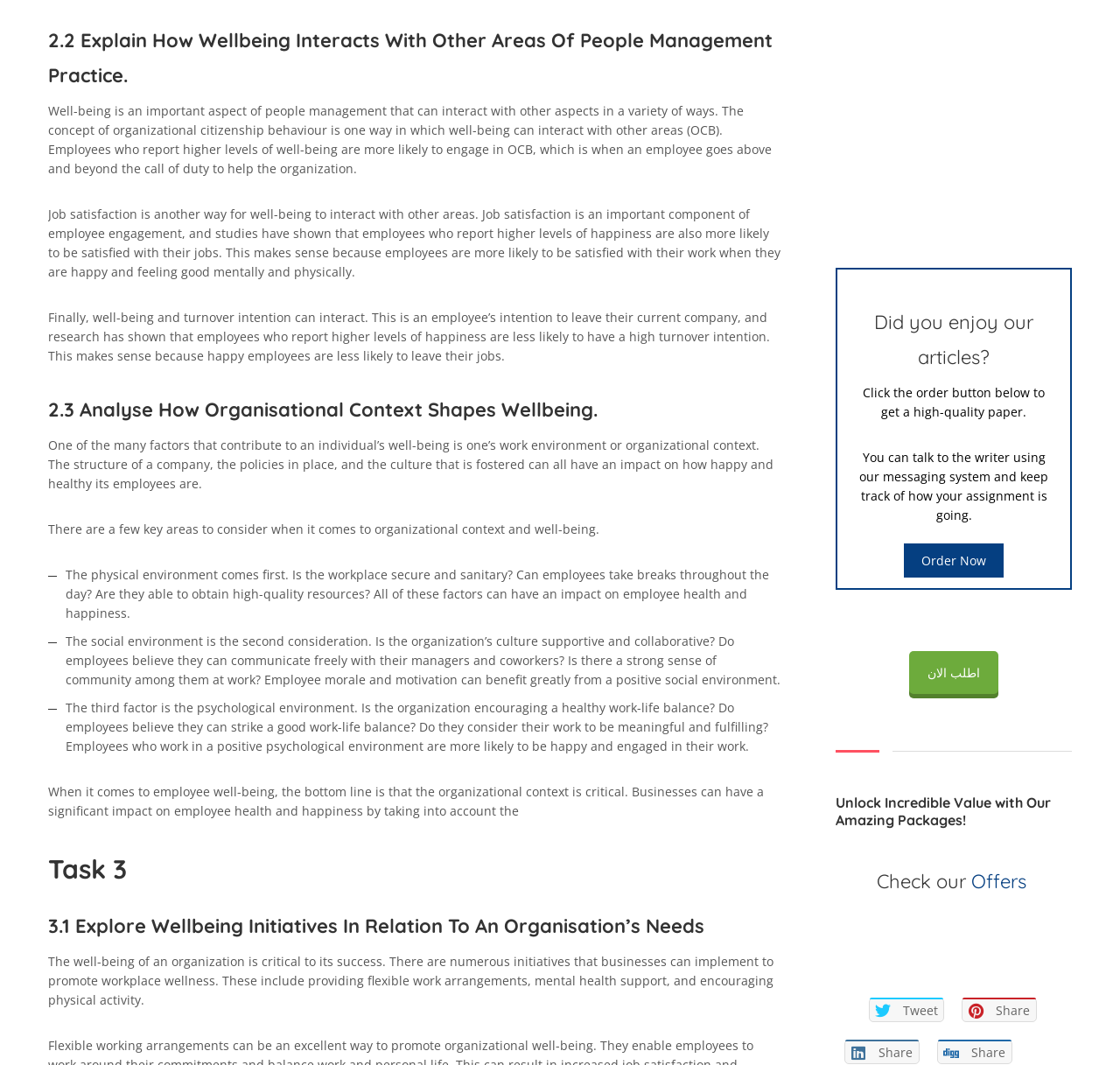Analyze the image and deliver a detailed answer to the question: What is the purpose of the 'Order Now' button?

The 'Order Now' button is likely a call-to-action for users to place an order for a high-quality paper related to the topic of wellbeing and people management. This is inferred from the surrounding text, which mentions being able to talk to the writer and track the assignment's progress.